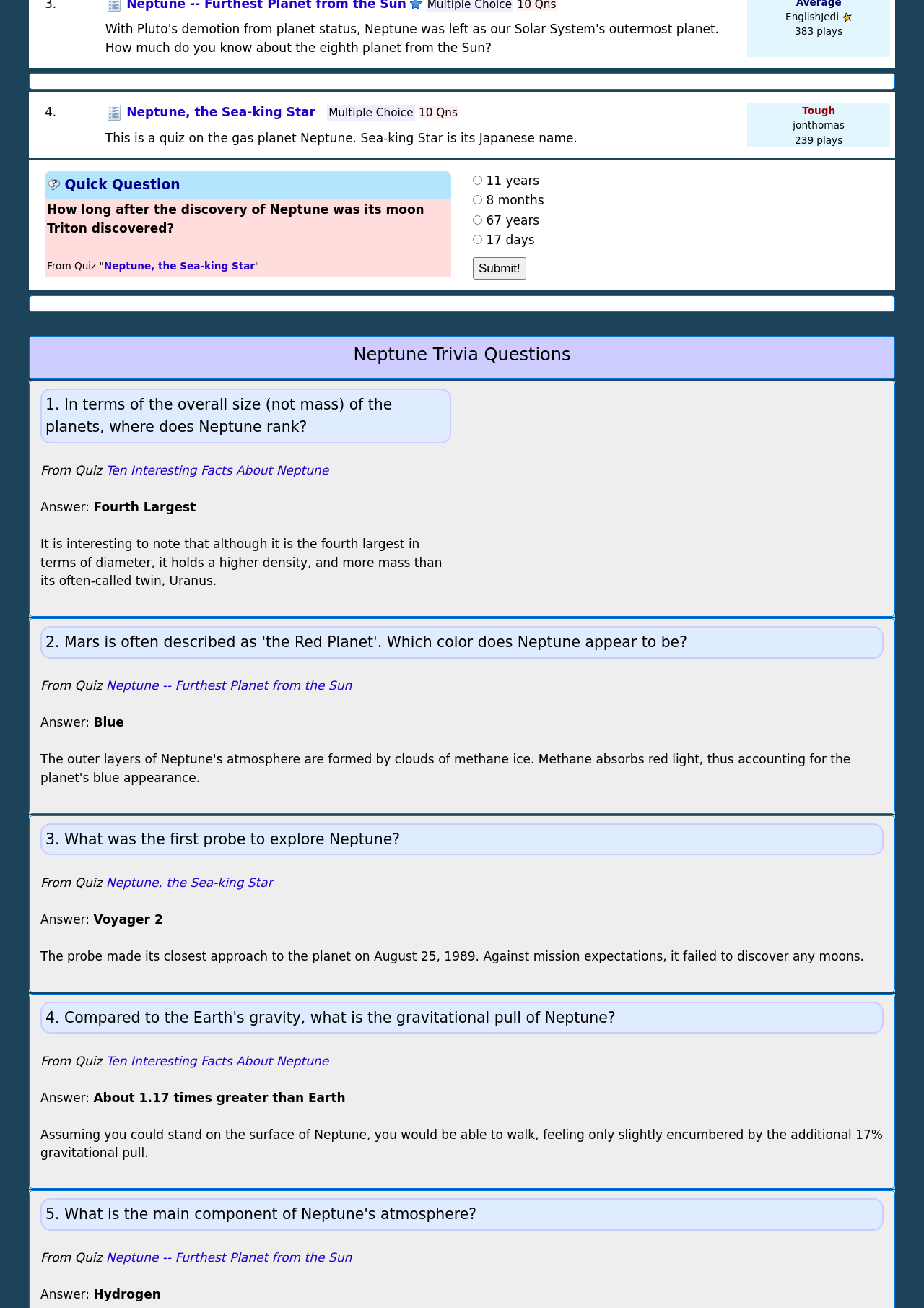Bounding box coordinates must be specified in the format (top-left x, top-left y, bottom-right x, bottom-right y). All values should be floating point numbers between 0 and 1. What are the bounding box coordinates of the UI element described as: name="B1" value="Submit!"

[0.512, 0.197, 0.569, 0.214]